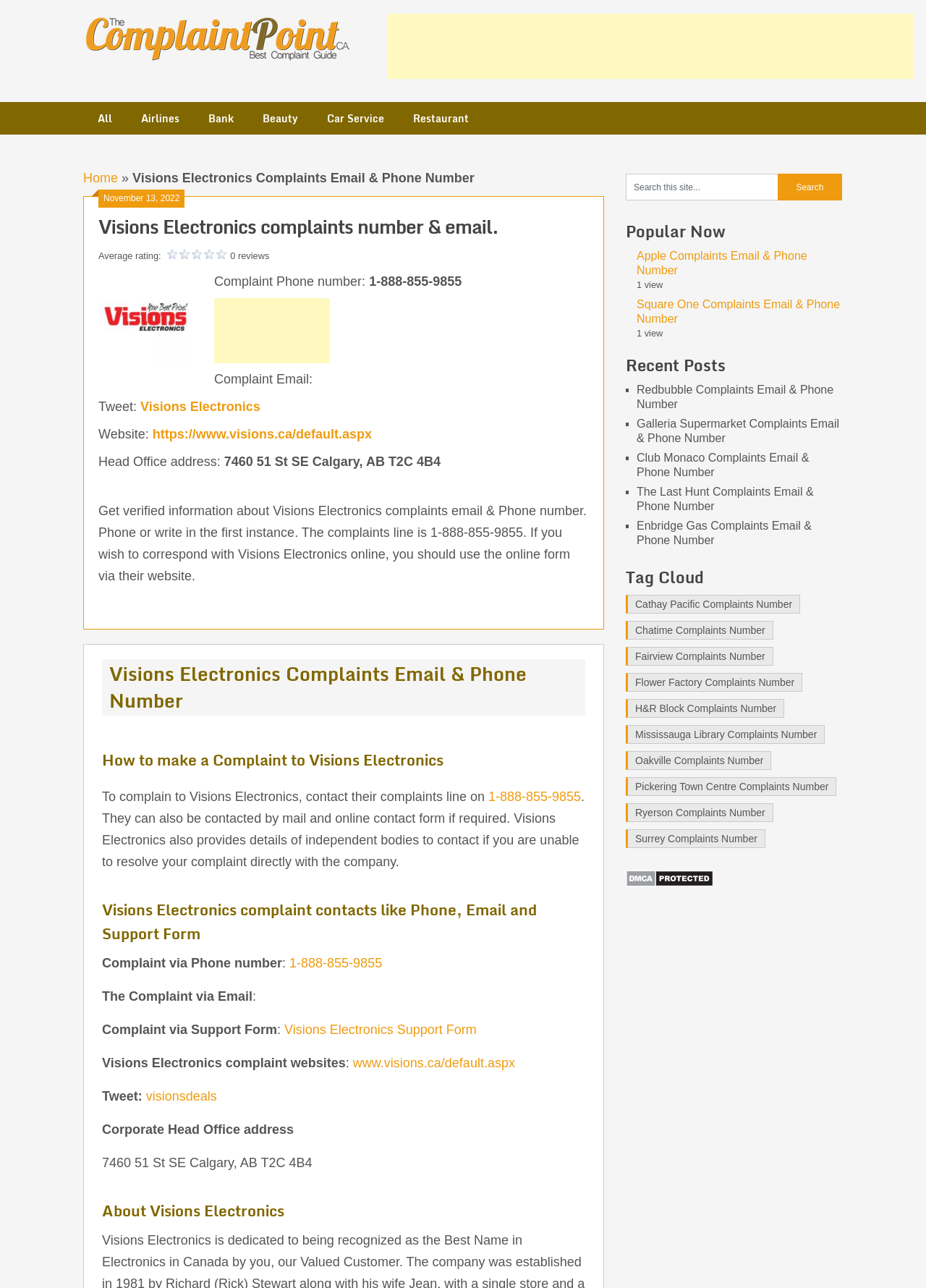Generate a detailed explanation of the webpage's features and information.

The webpage is about Visions Electronics complaints, providing information on how to contact the company to resolve issues. At the top, there is a logo and a navigation menu with links to different categories, such as "All", "Airlines", "Bank", and more. Below the navigation menu, there is a heading that reads "Visions Electronics Complaints Email & Phone Number" followed by a brief description of the company and its contact information.

On the left side of the page, there is a section with headings and links to related topics, such as "How to make a Complaint to Visions Electronics", "Visions Electronics complaint contacts like Phone, Email and Support Form", and "About Visions Electronics". Each heading is followed by a brief description and relevant contact information.

On the right side of the page, there is a search bar and a section with popular and recent posts, including links to other companies' complaints email and phone numbers, such as Apple, Square One, and Redbubble. There is also a tag cloud section with links to various companies and their complaint numbers.

Throughout the page, there are multiple instances of the company's contact information, including phone number, email, and website. The overall layout is organized, with clear headings and concise text, making it easy to navigate and find the necessary information.